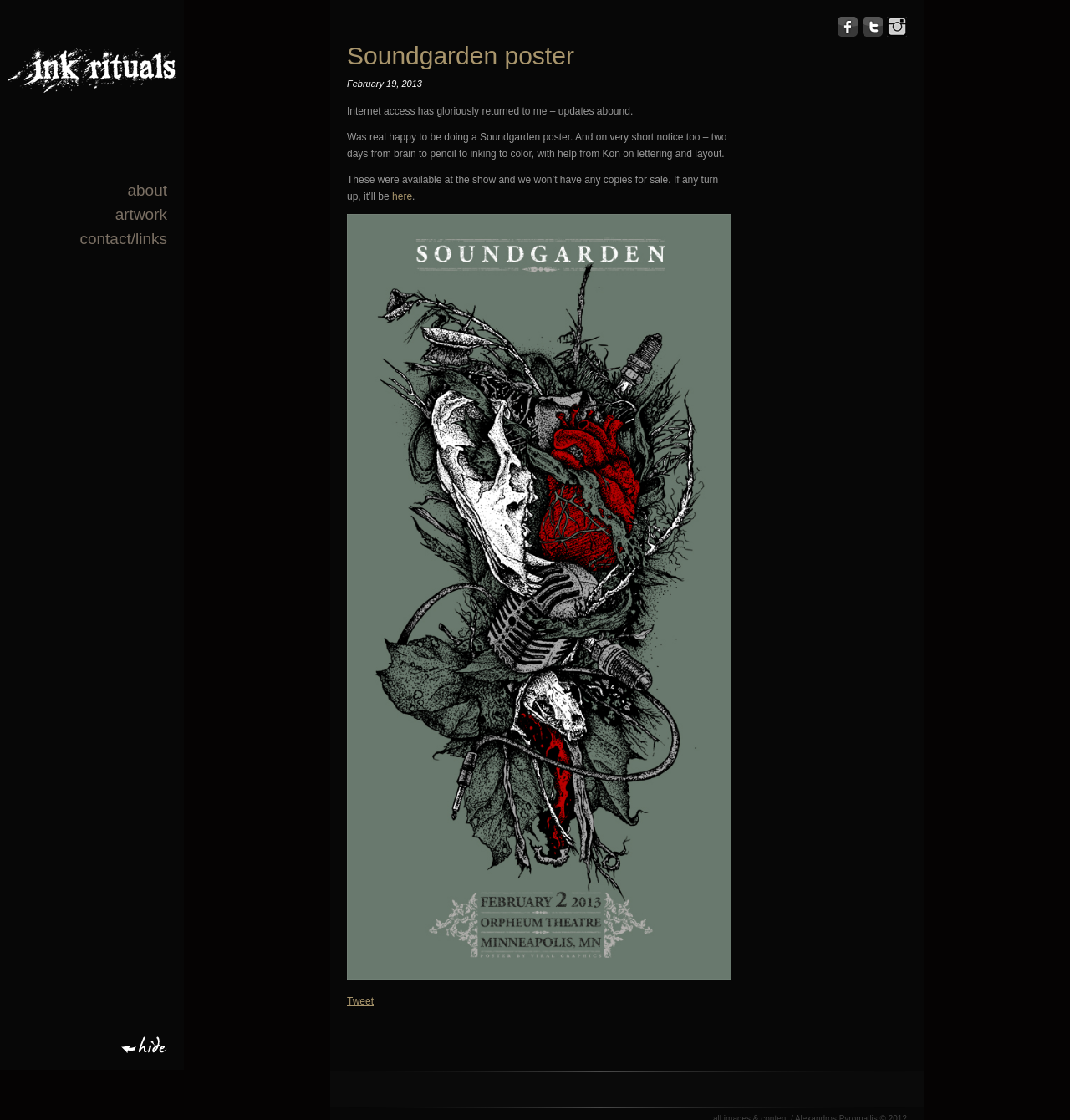What is the purpose of the left and right arrow images?
Refer to the image and give a detailed answer to the question.

The question can be answered by looking at the position and context of the left and right arrow images on the webpage. They are likely used for navigation, possibly to move to the next or previous poster or artwork.